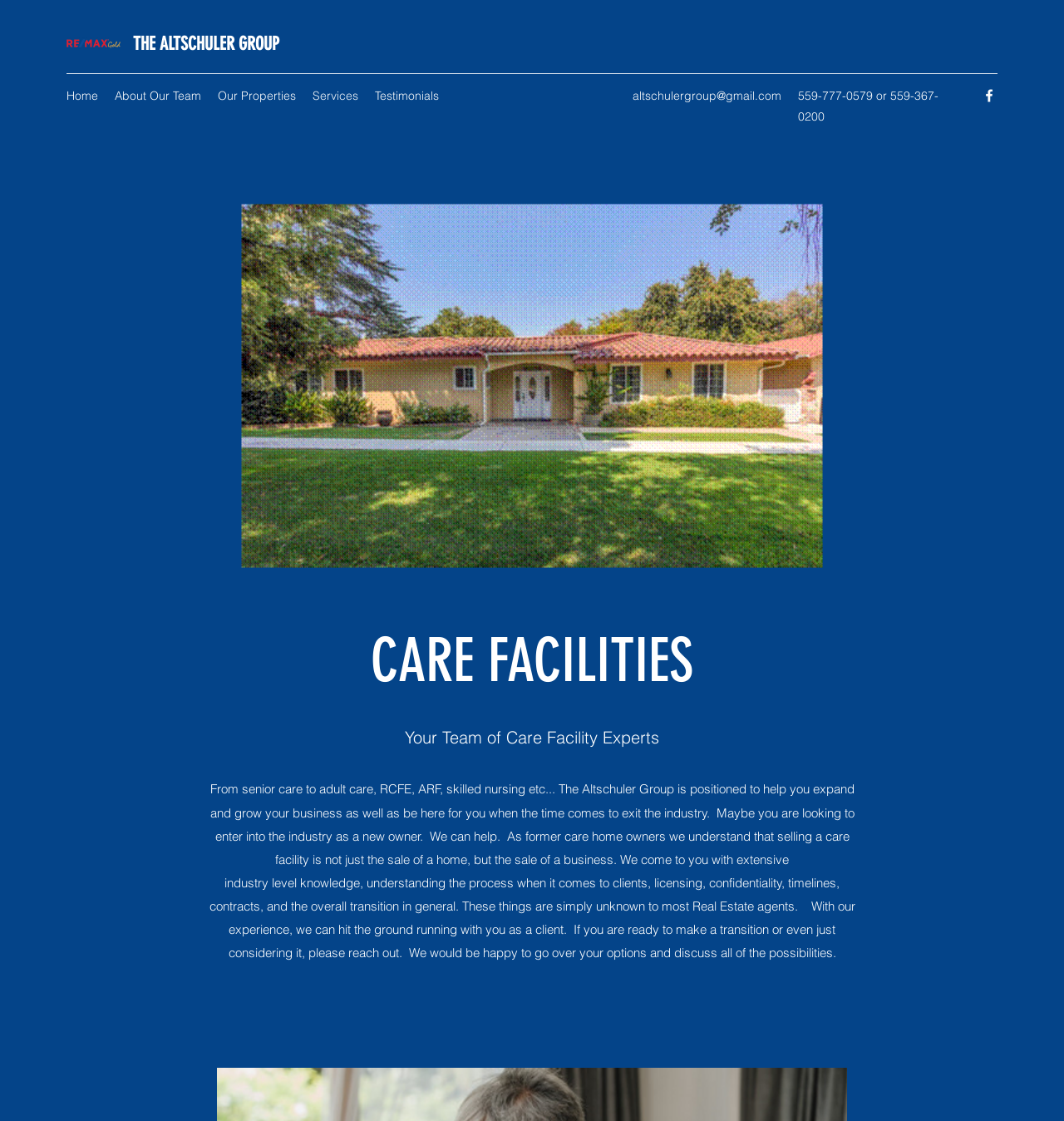Provide the bounding box coordinates of the HTML element this sentence describes: "Our Properties".

[0.197, 0.074, 0.286, 0.096]